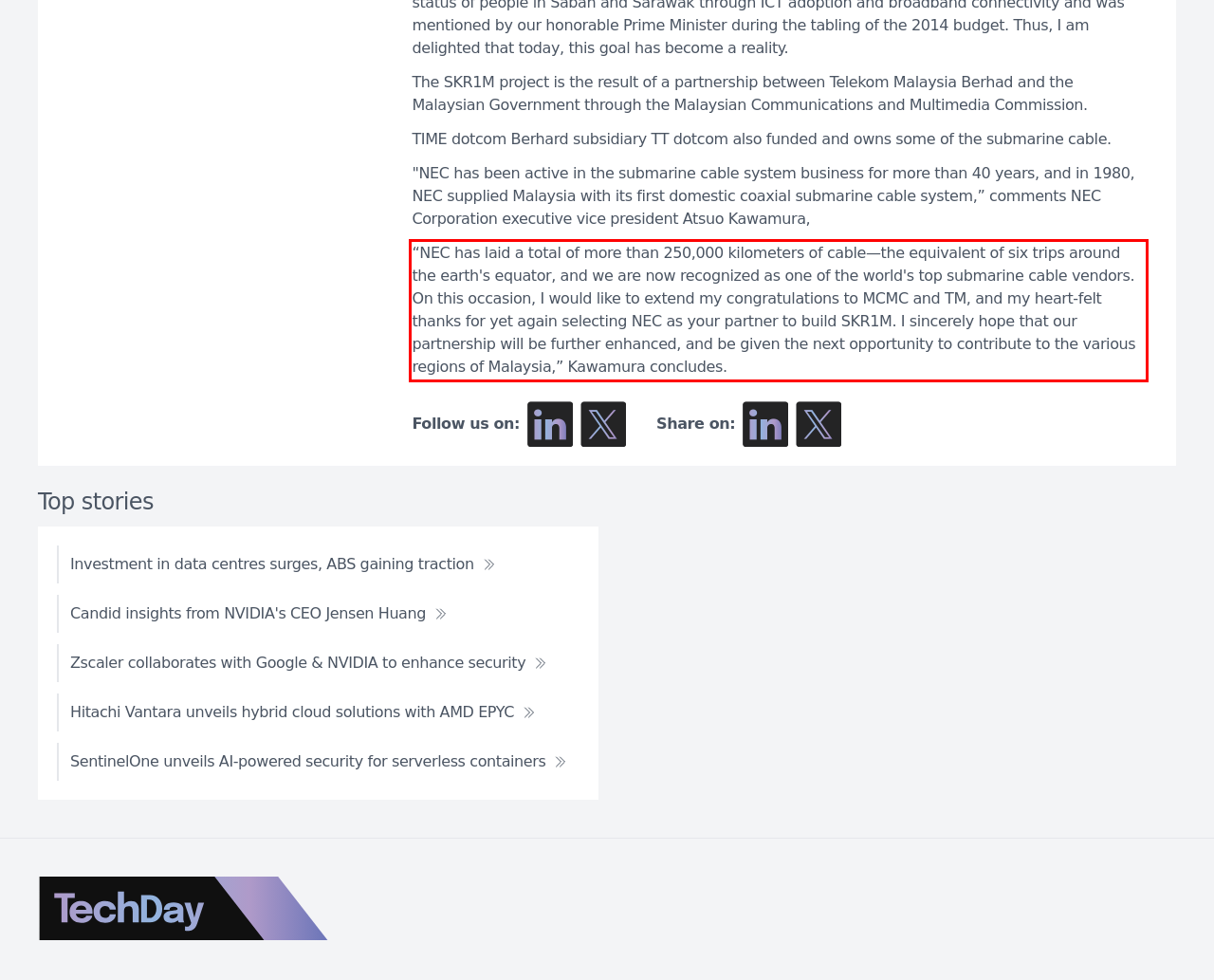Please analyze the screenshot of a webpage and extract the text content within the red bounding box using OCR.

“NEC has laid a total of more than 250,000 kilometers of cable—the equivalent of six trips around the earth's equator, and we are now recognized as one of the world's top submarine cable vendors. On this occasion, I would like to extend my congratulations to MCMC and TM, and my heart-felt thanks for yet again selecting NEC as your partner to build SKR1M. I sincerely hope that our partnership will be further enhanced, and be given the next opportunity to contribute to the various regions of Malaysia,” Kawamura concludes.